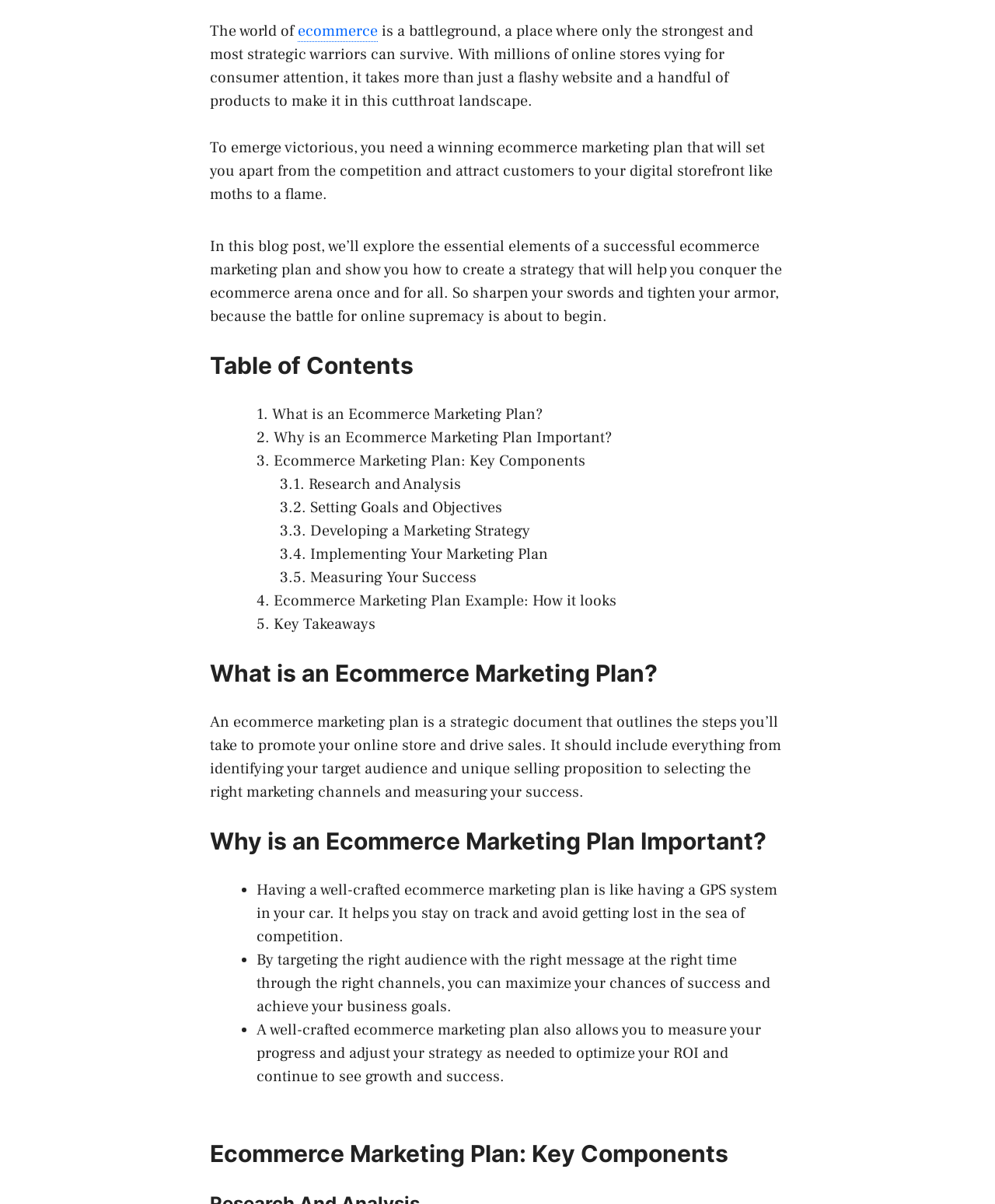What is the main topic of this webpage?
Analyze the screenshot and provide a detailed answer to the question.

Based on the content of the webpage, it appears to be discussing the importance and key components of an ecommerce marketing plan, which suggests that the main topic of this webpage is ecommerce marketing plan.